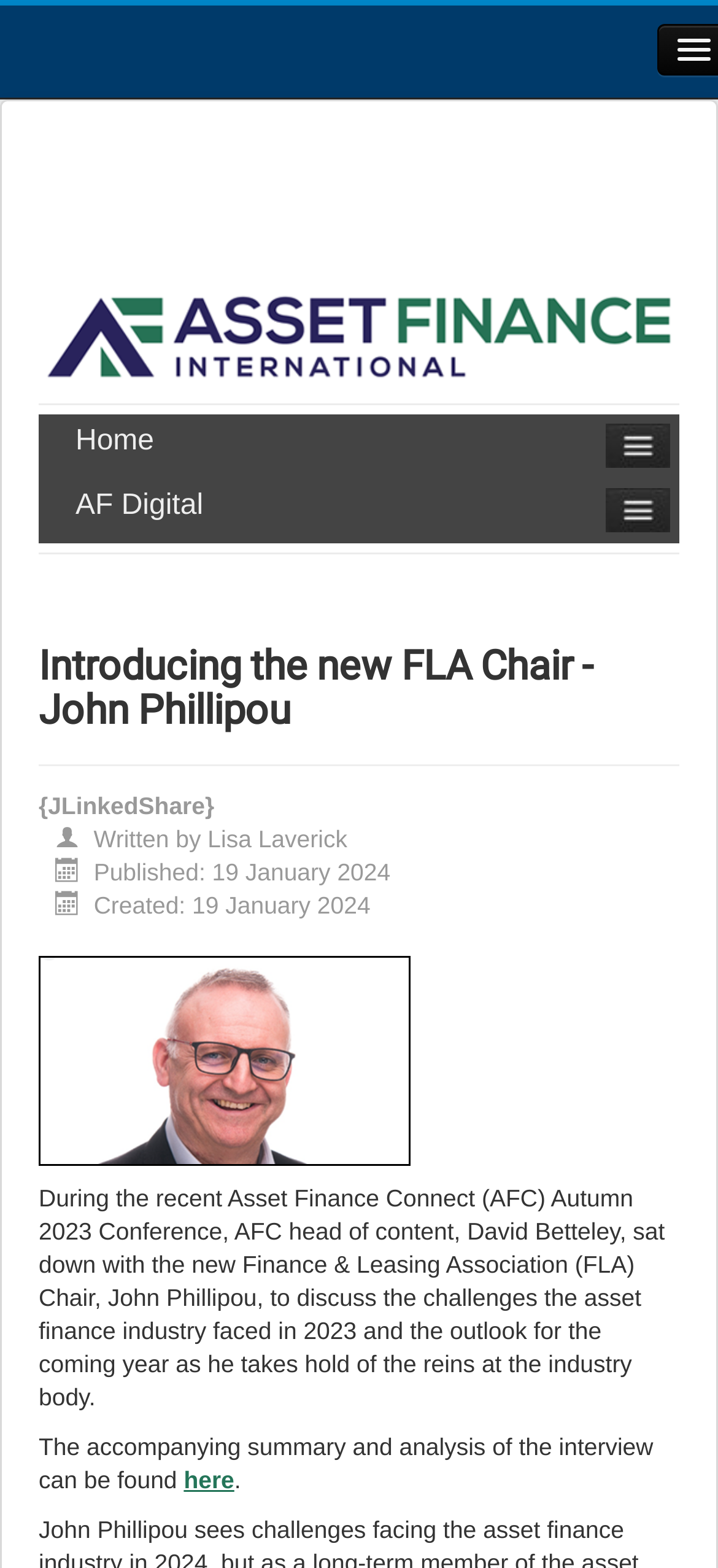What is the name of the AFC head of content?
Based on the screenshot, provide a one-word or short-phrase response.

David Betteley